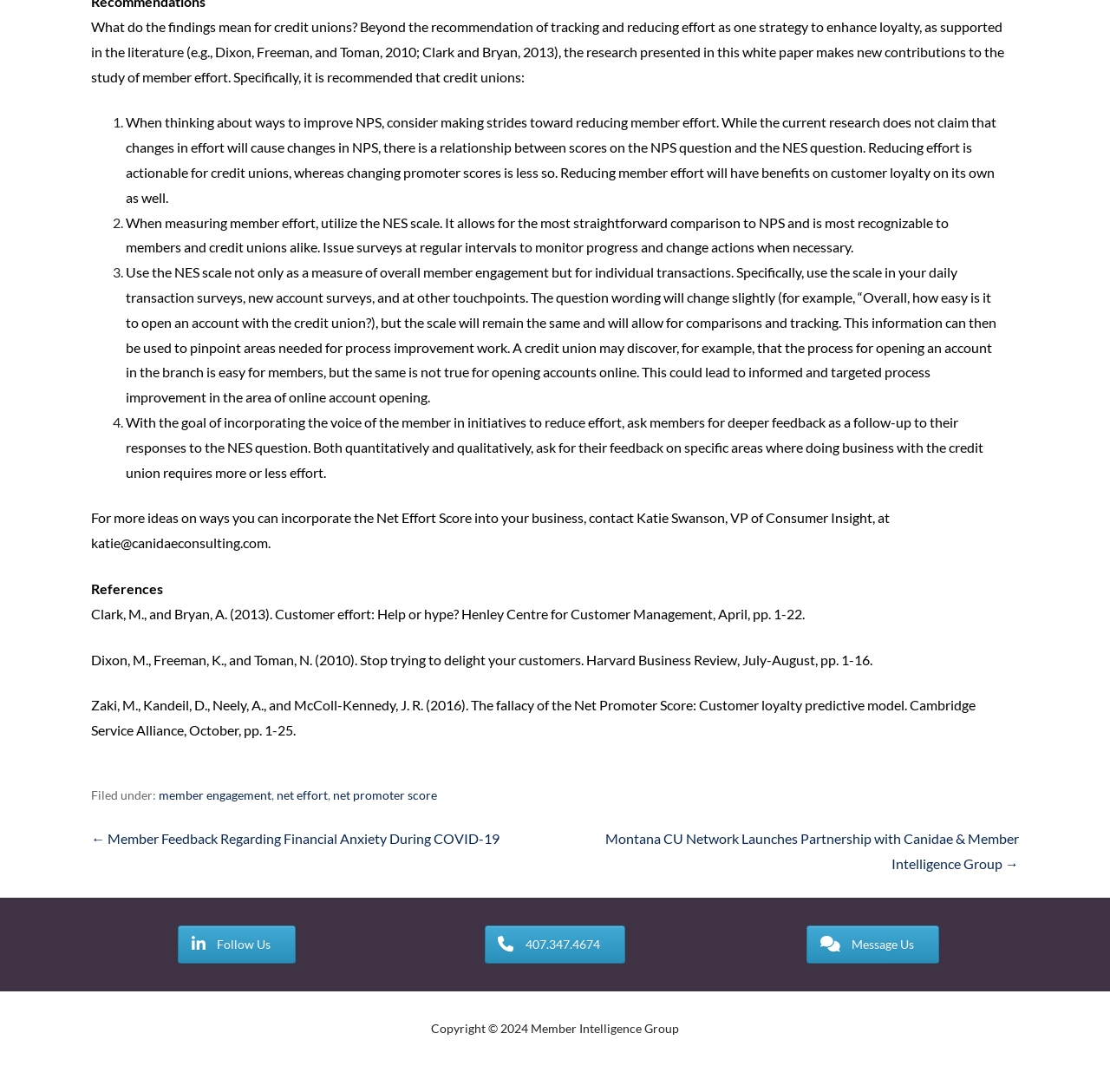Please use the details from the image to answer the following question comprehensively:
What is the recommended strategy to enhance loyalty?

The webpage suggests that credit unions can enhance loyalty by tracking and reducing effort, as supported in the literature. This is mentioned in the first paragraph of the webpage.